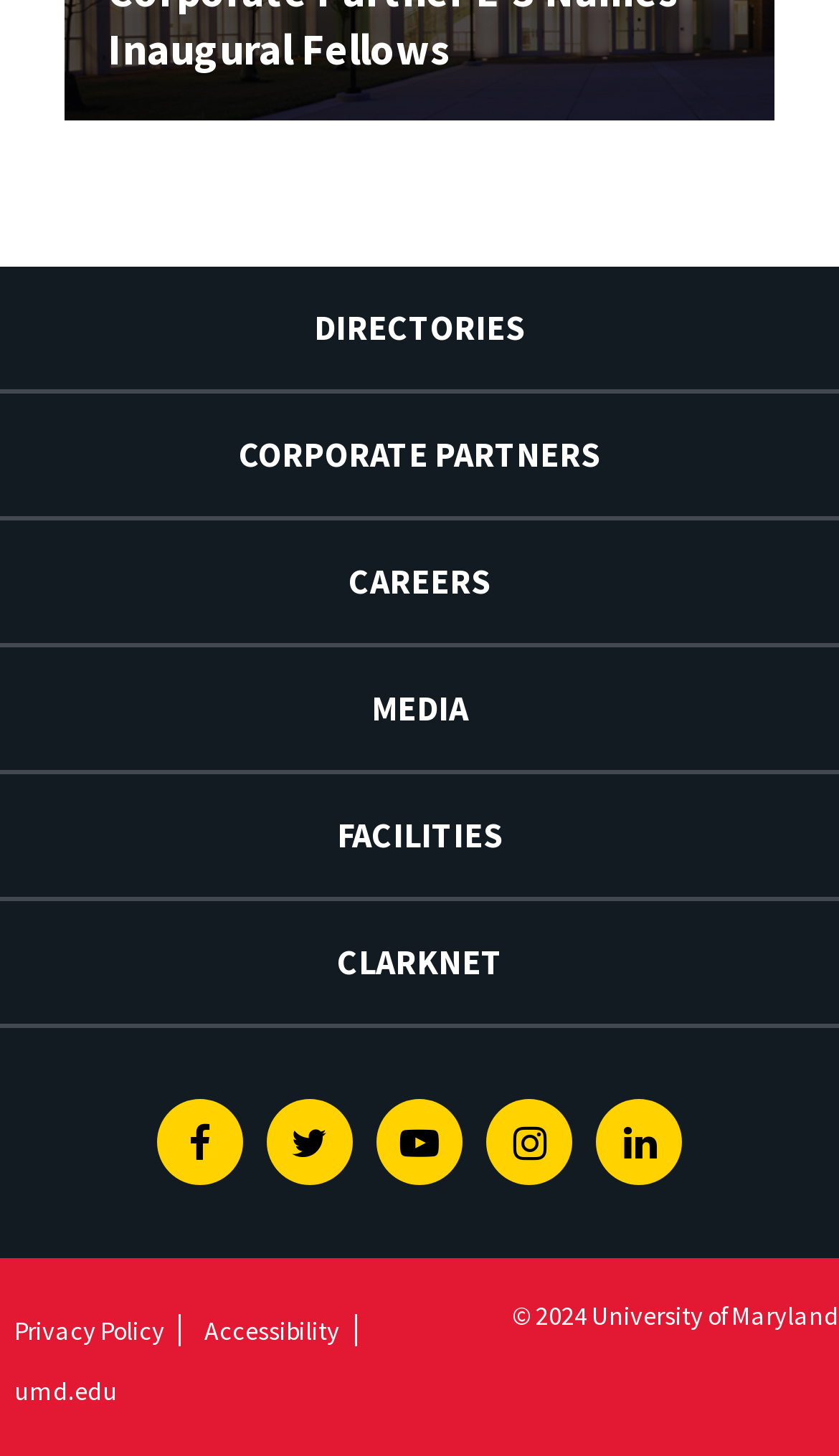Answer the question below in one word or phrase:
How many main navigation links are there?

7